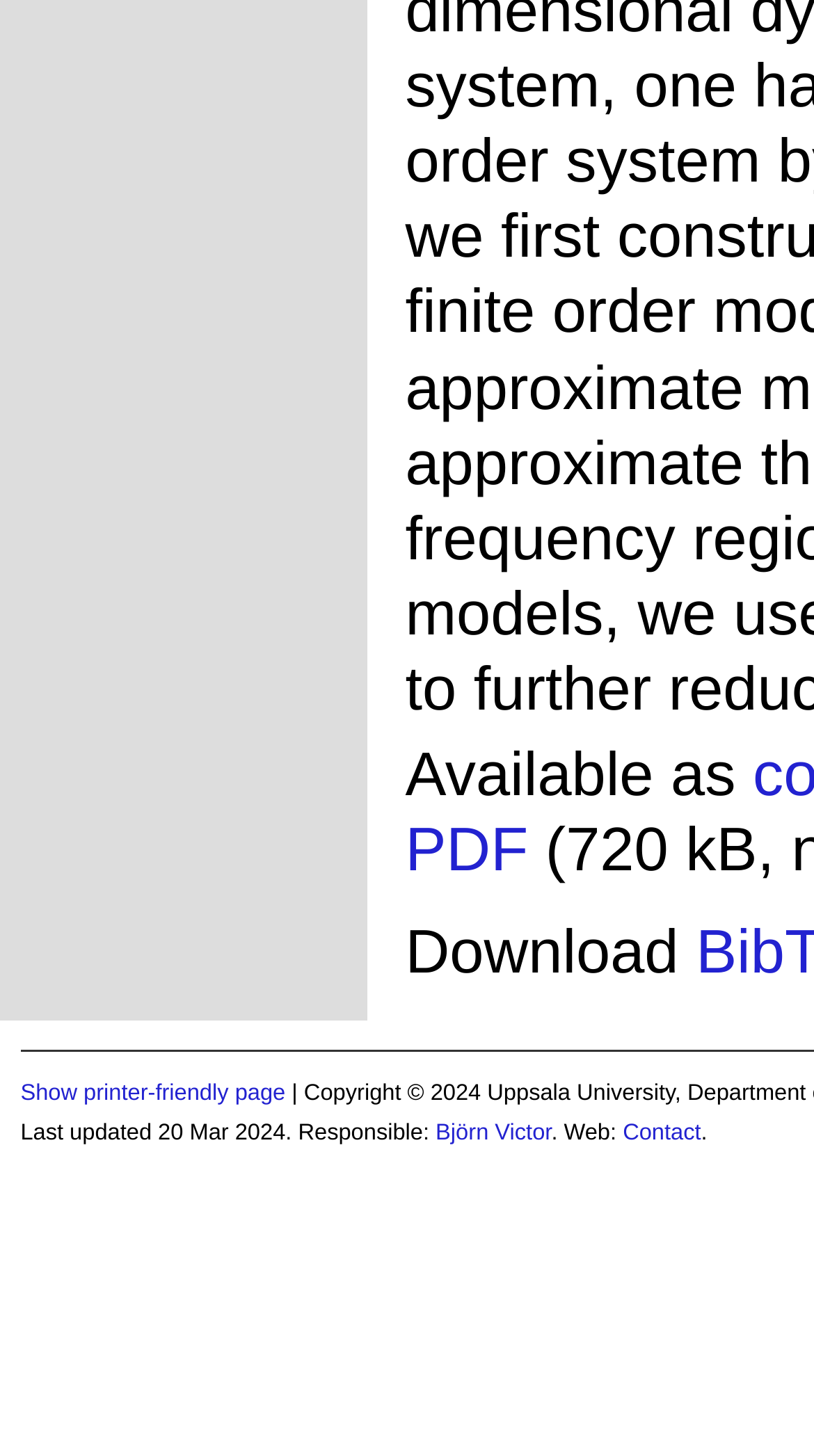Look at the image and answer the question in detail:
Who is responsible for the webpage?

The answer can be found by looking at the static text 'Last updated 20 Mar 2024. Responsible:' which is followed by a link element with the text 'Björn Victor'. This suggests that Björn Victor is the person responsible for the webpage.